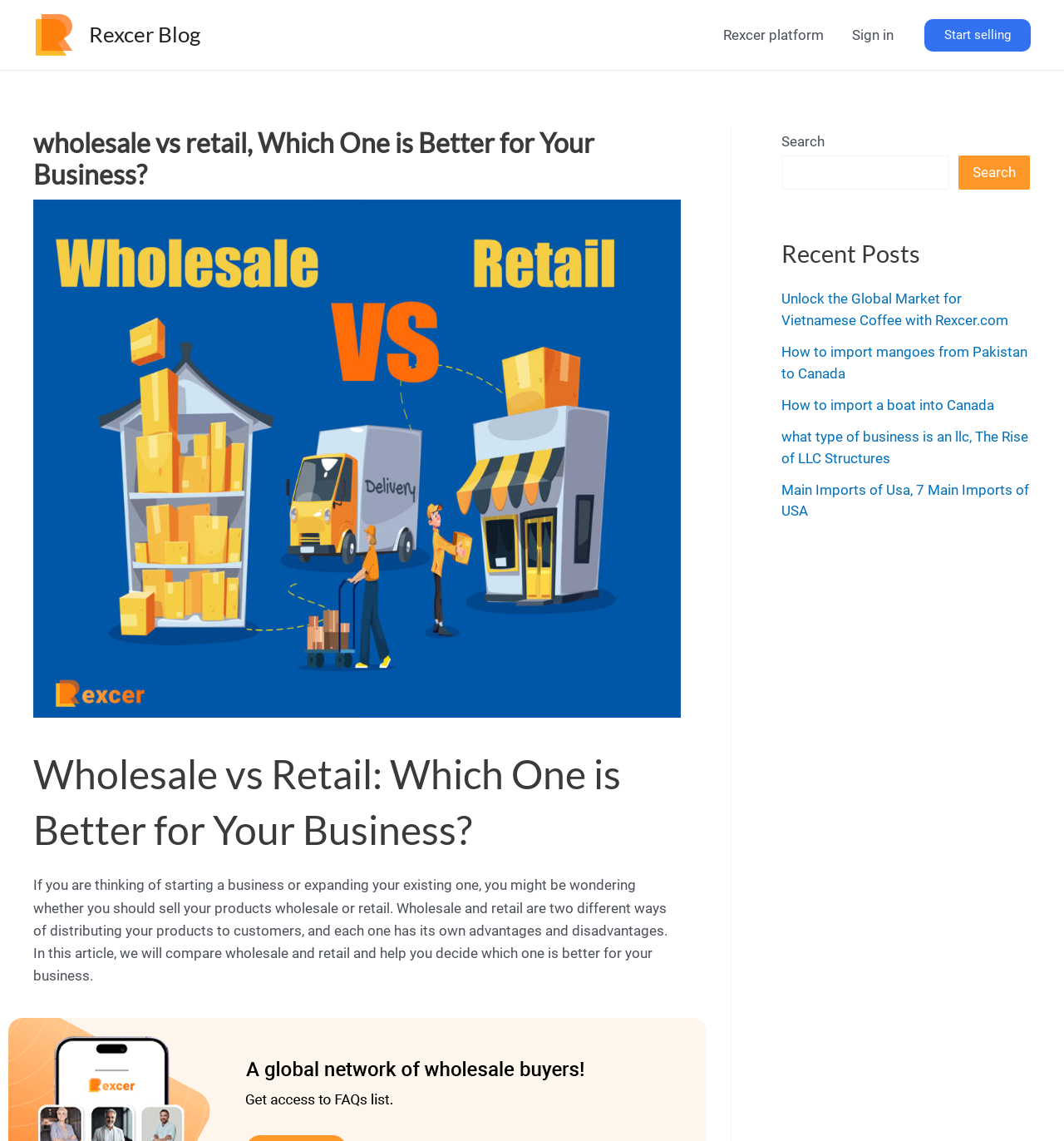Generate a comprehensive caption for the webpage you are viewing.

The webpage is about comparing wholesale and retail business models, with a focus on helping readers decide which one is better for their business. At the top left, there is a link to "Rexcer Blog" accompanied by an image with the same name. To the right of this, there is another link to "Rexcer Blog". 

A navigation menu is located at the top right, containing links to "Rexcer platform" and "Sign in". On the top right corner, there is a call-to-action link "Start selling". 

Below the navigation menu, there is a header section with a heading that reads "wholesale vs retail, Which One is Better for Your Business?" accompanied by an image with the same name. 

The main content of the webpage starts with a heading "Wholesale vs Retail: Which One is Better for Your Business?" followed by a paragraph of text that explains the difference between wholesale and retail business models and their advantages and disadvantages. 

On the right side of the webpage, there is a complementary section that contains a search bar with a button and a list of recent posts, including links to articles about importing goods, business structures, and more.